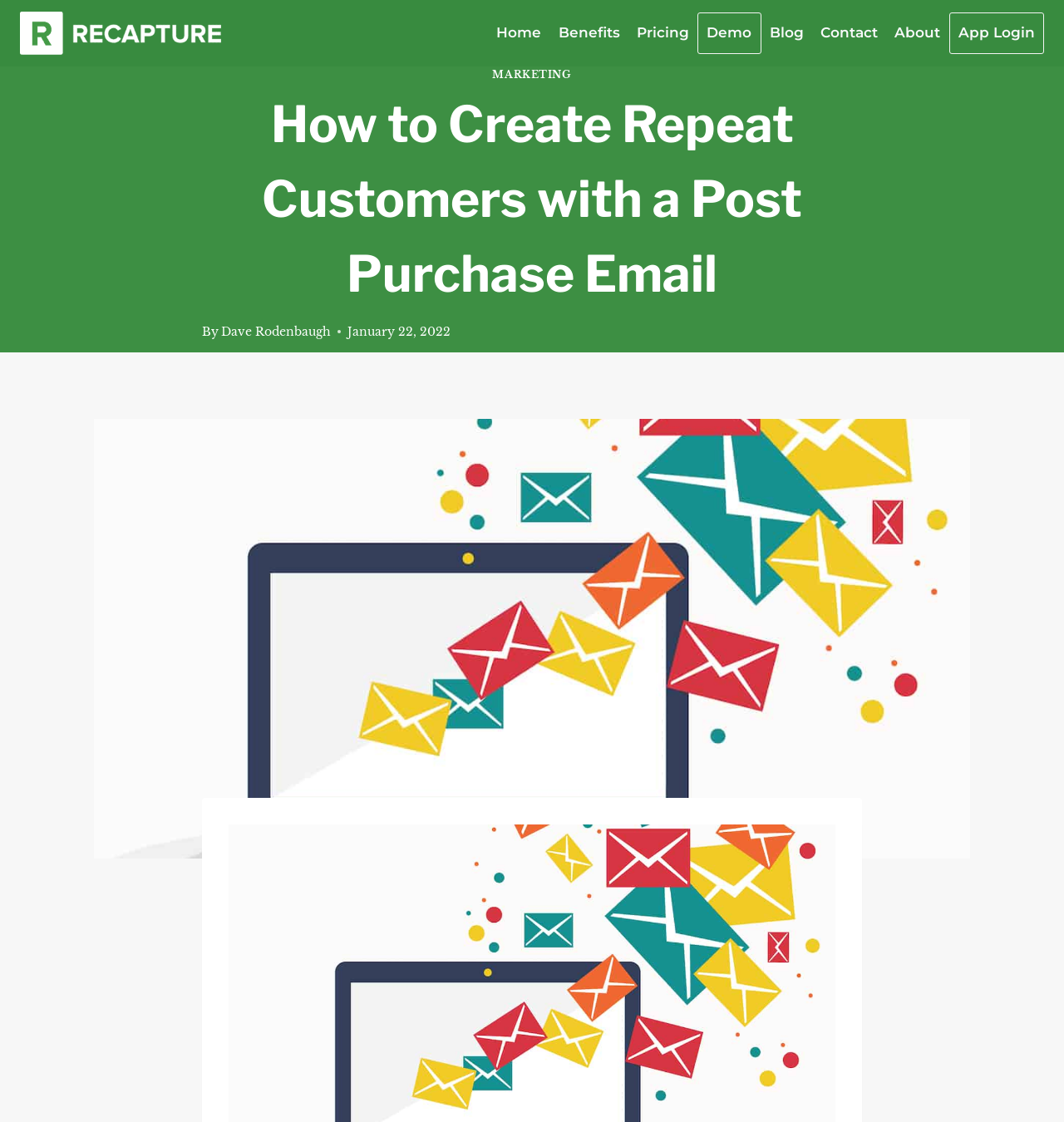Analyze and describe the webpage in a detailed narrative.

The webpage is focused on the topic of post-purchase email marketing strategy, specifically on how to build a successful series to retain repeat customers. 

At the top left corner, there is a link to "Recapture Email Marketing" accompanied by an image with the same name. 

Below this, there is a primary navigation menu that spans across the top of the page, containing links to various sections such as "Home", "Benefits", "Pricing", "Demo", "Blog", "Contact", "About", and "App Login". 

On the left side of the page, there is a prominent link to "MARKETING". 

The main content of the page is headed by a title "How to Create Repeat Customers with a Post Purchase Email", which is followed by the author's name "Dave Rodenbaugh" and the publication date "January 22, 2022". 

At the bottom right corner, there is a "Scroll to top" button.